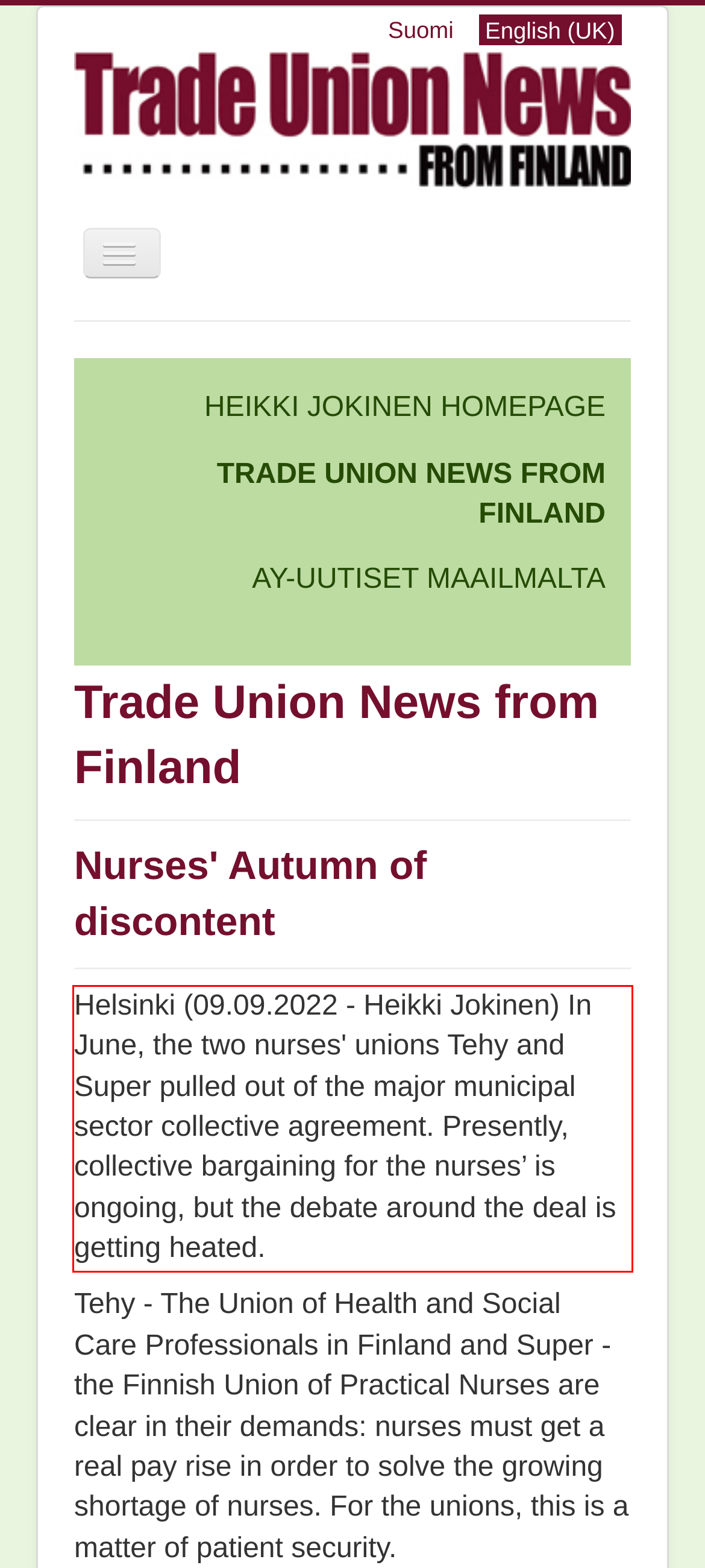Within the provided webpage screenshot, find the red rectangle bounding box and perform OCR to obtain the text content.

Helsinki (09.09.2022 - Heikki Jokinen) In June, the two nurses' unions Tehy and Super pulled out of the major municipal sector collective agreement. Presently, collective bargaining for the nurses’ is ongoing, but the debate around the deal is getting heated.